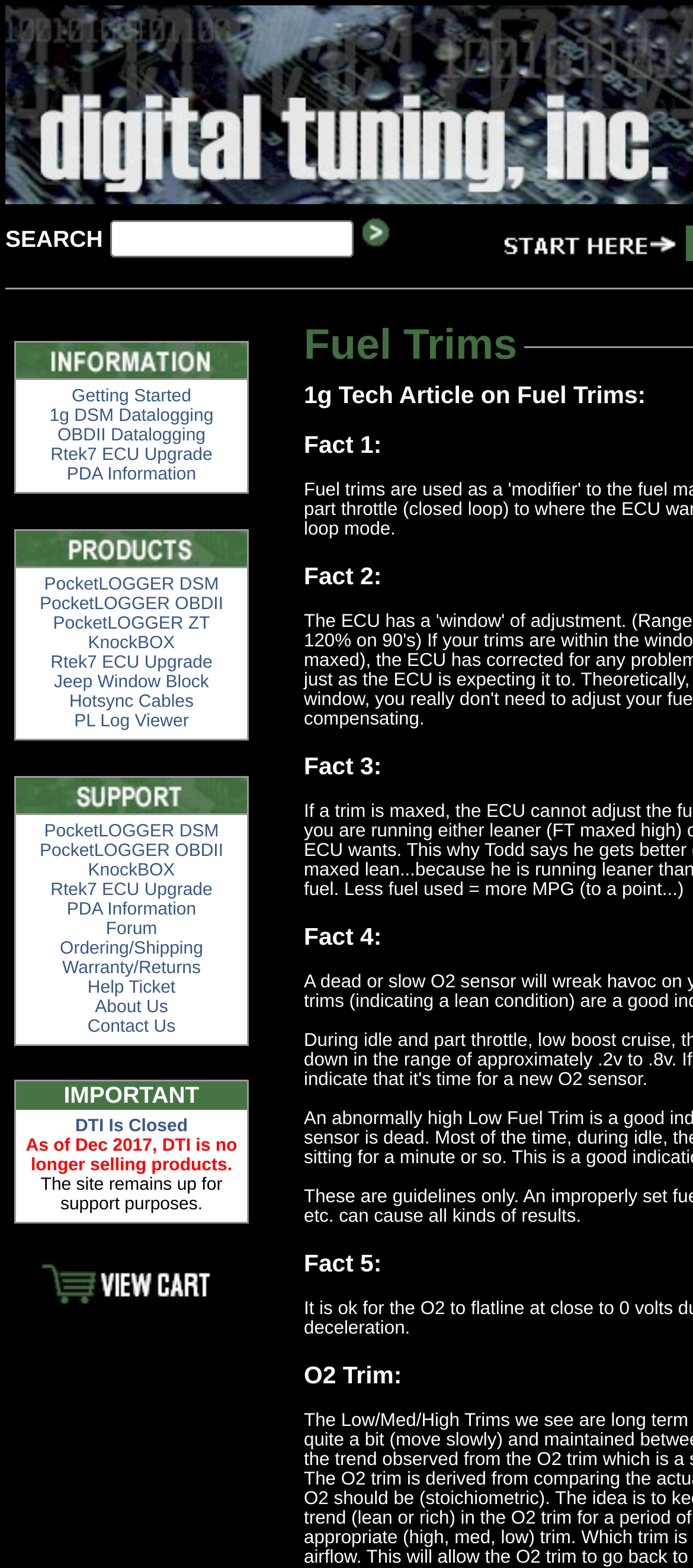Locate the bounding box coordinates of the clickable area to execute the instruction: "Contact Us". Provide the coordinates as four float numbers between 0 and 1, represented as [left, top, right, bottom].

[0.126, 0.649, 0.253, 0.661]